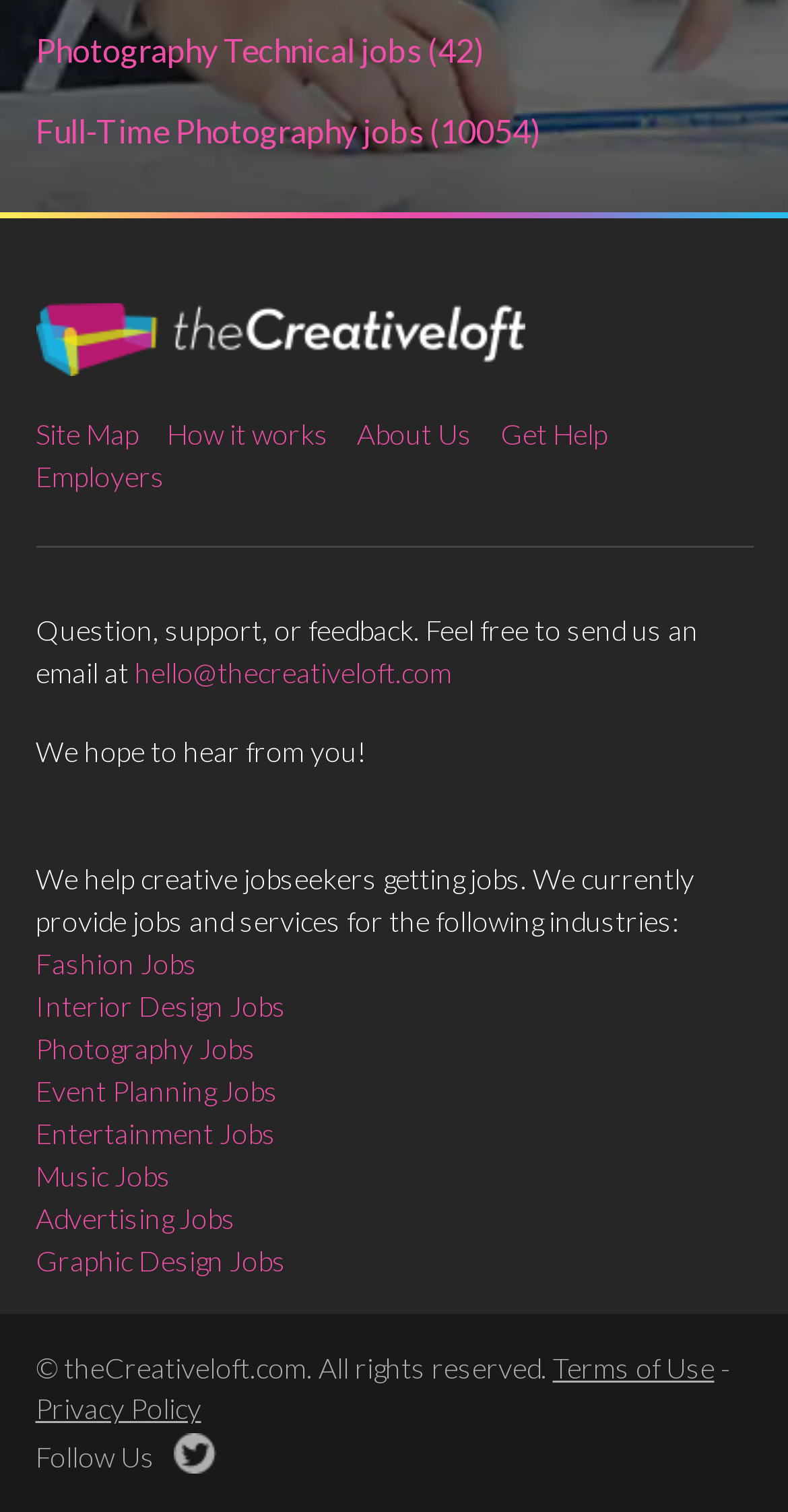What is the purpose of the website?
Answer briefly with a single word or phrase based on the image.

Help creative jobseekers get jobs